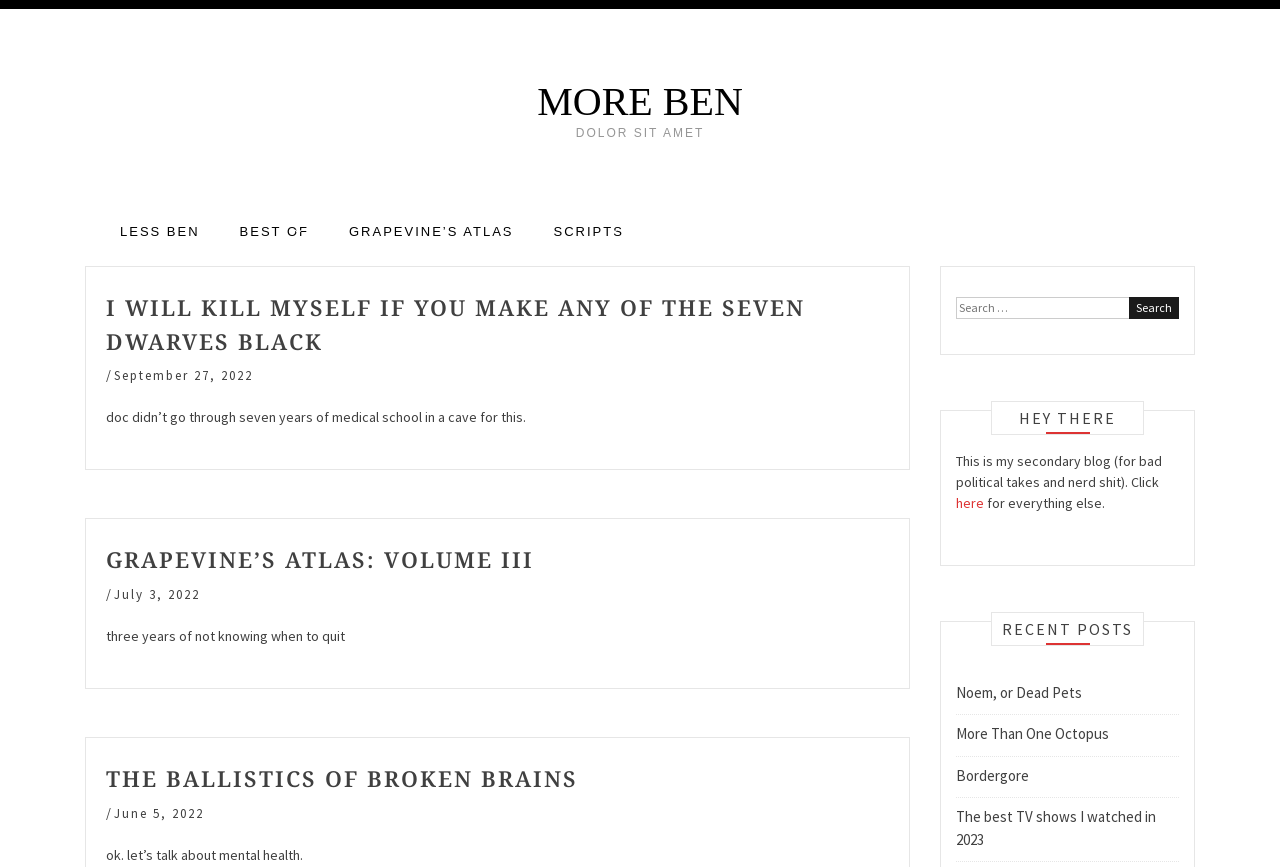Respond to the following question with a brief word or phrase:
What is the title of the first article?

I WILL KILL MYSELF IF YOU MAKE ANY OF THE SEVEN DWARVES BLACK